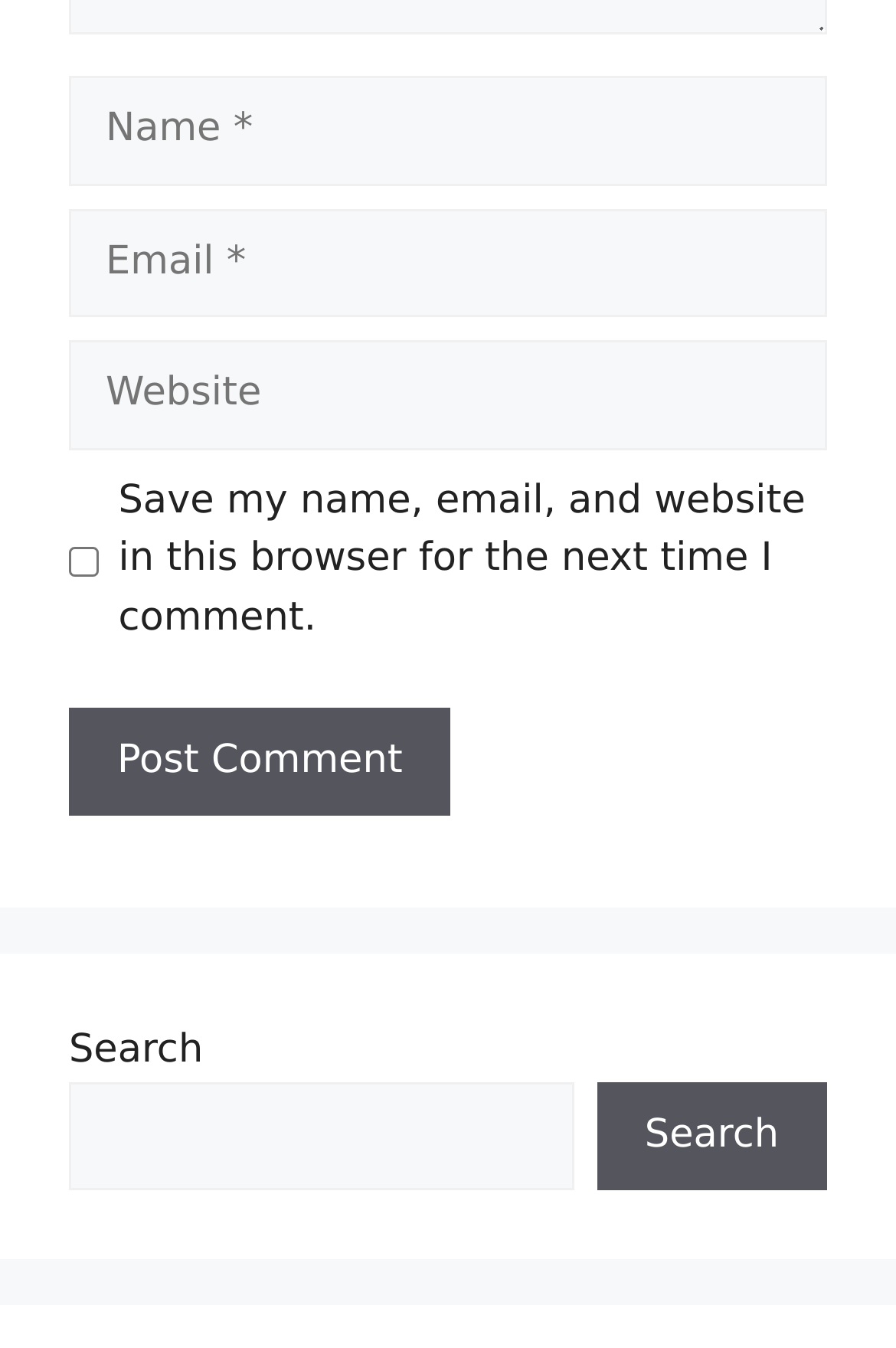Utilize the details in the image to give a detailed response to the question: What is the purpose of the checkbox?

The checkbox is located below the 'Website' textbox and is labeled 'Save my name, email, and website in this browser for the next time I comment.' This suggests that its purpose is to save the user's comment information for future use.